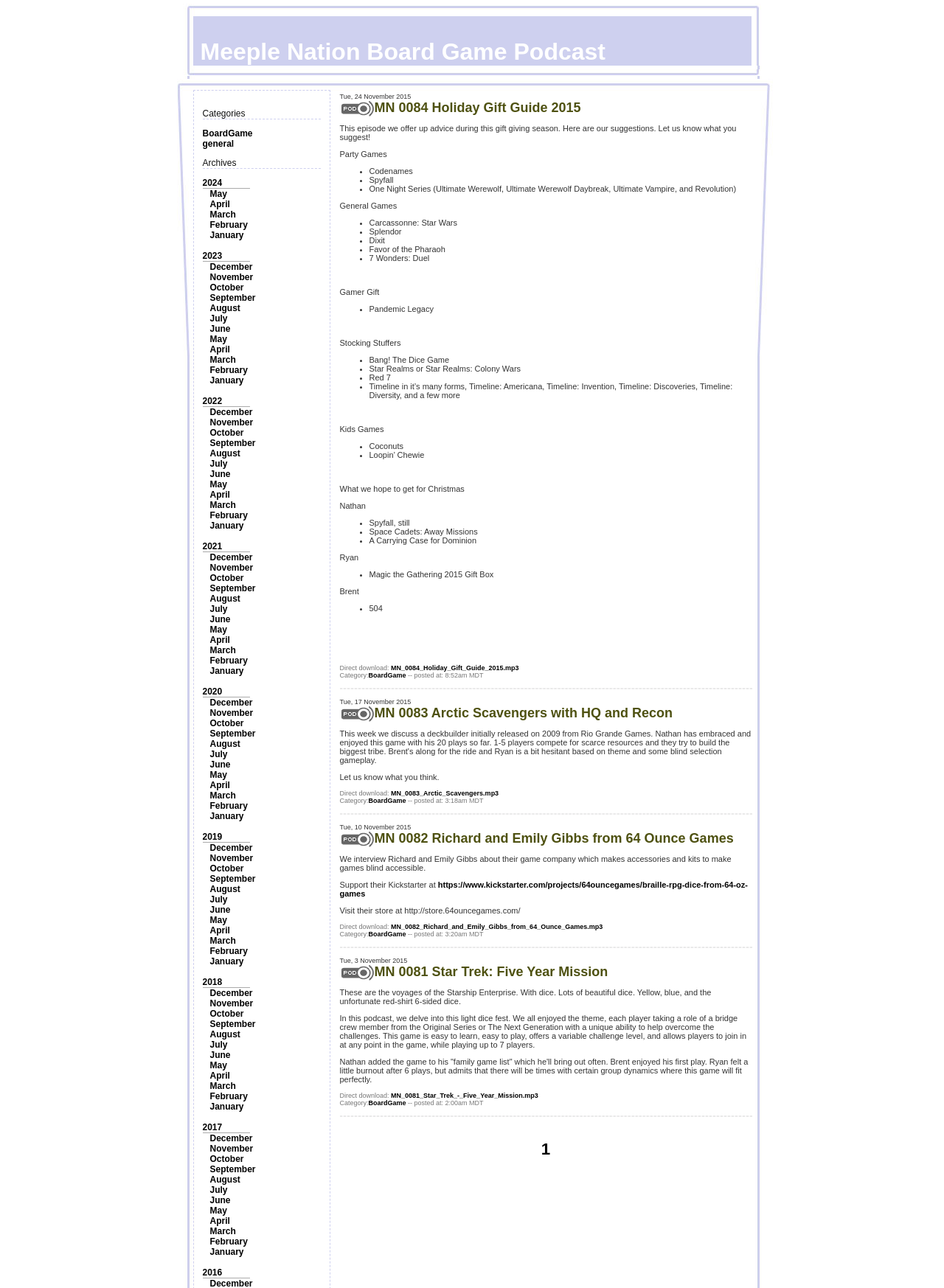Answer the question below using just one word or a short phrase: 
How many links are there under the year 2024?

1